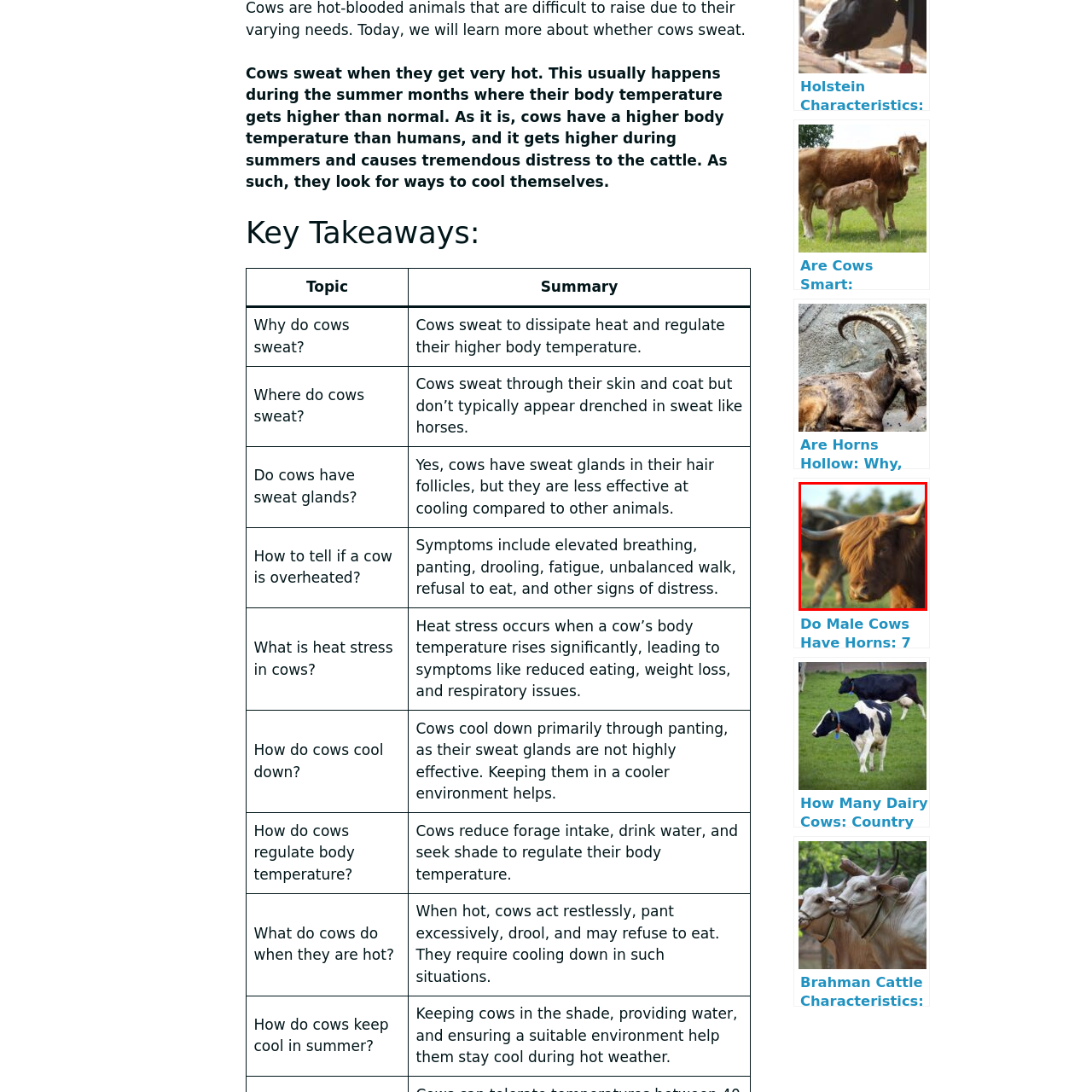What is the shape of the Highland cow's horns?
Analyze the image within the red bounding box and respond to the question with a detailed answer derived from the visual content.

The caption describes the Highland cow as having 'prominent curved horns', which suggests the shape of its horns.